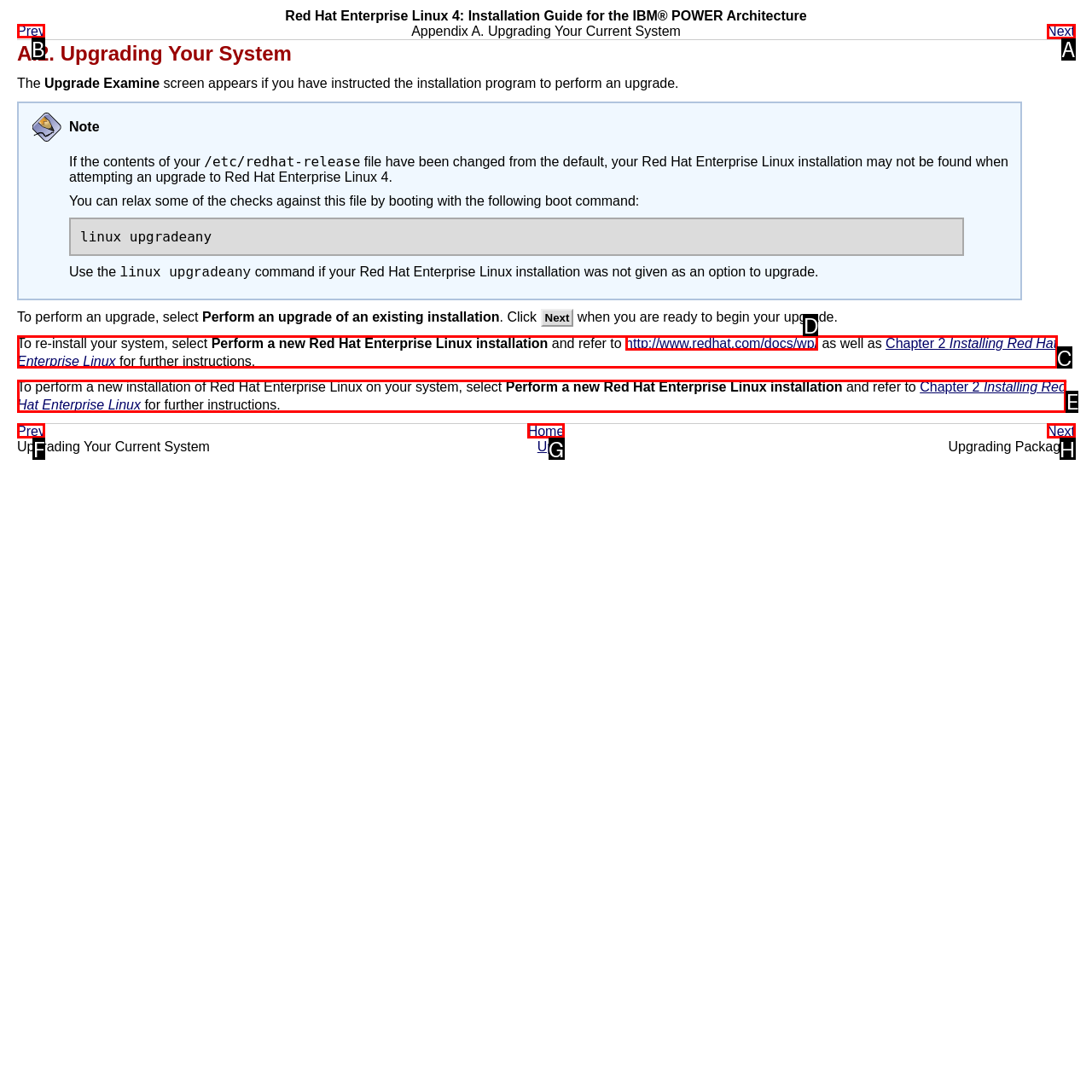Which HTML element should be clicked to perform the following task: Click Prev
Reply with the letter of the appropriate option.

B